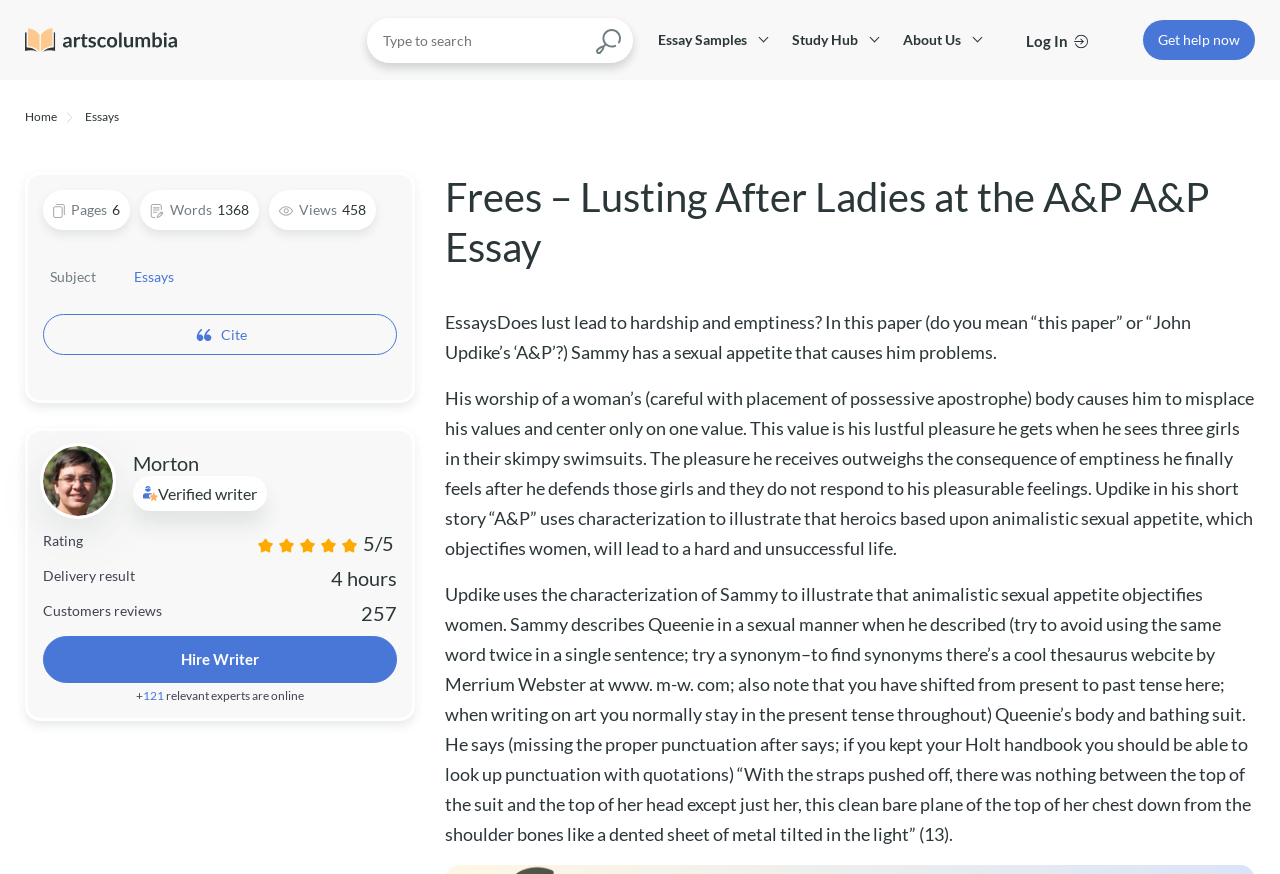Provide the bounding box coordinates of the area you need to click to execute the following instruction: "Enter email address in the subscription box".

None